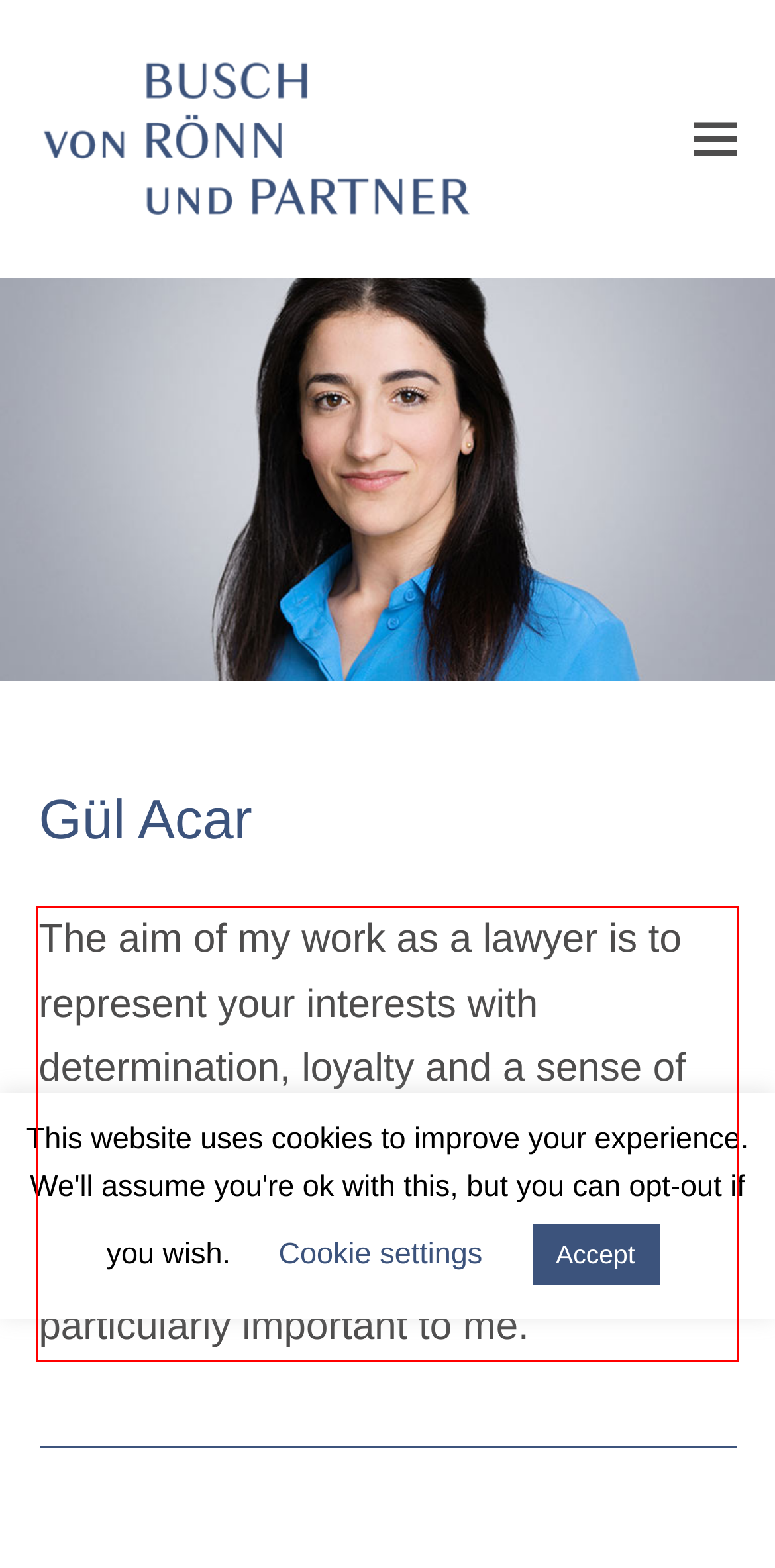Given a screenshot of a webpage, locate the red bounding box and extract the text it encloses.

The aim of my work as a lawyer is to represent your interests with determination, loyalty and a sense of proportion. The basis for this is cooperation based on trust. In this conjunction, personal exchanges are particularly important to me.